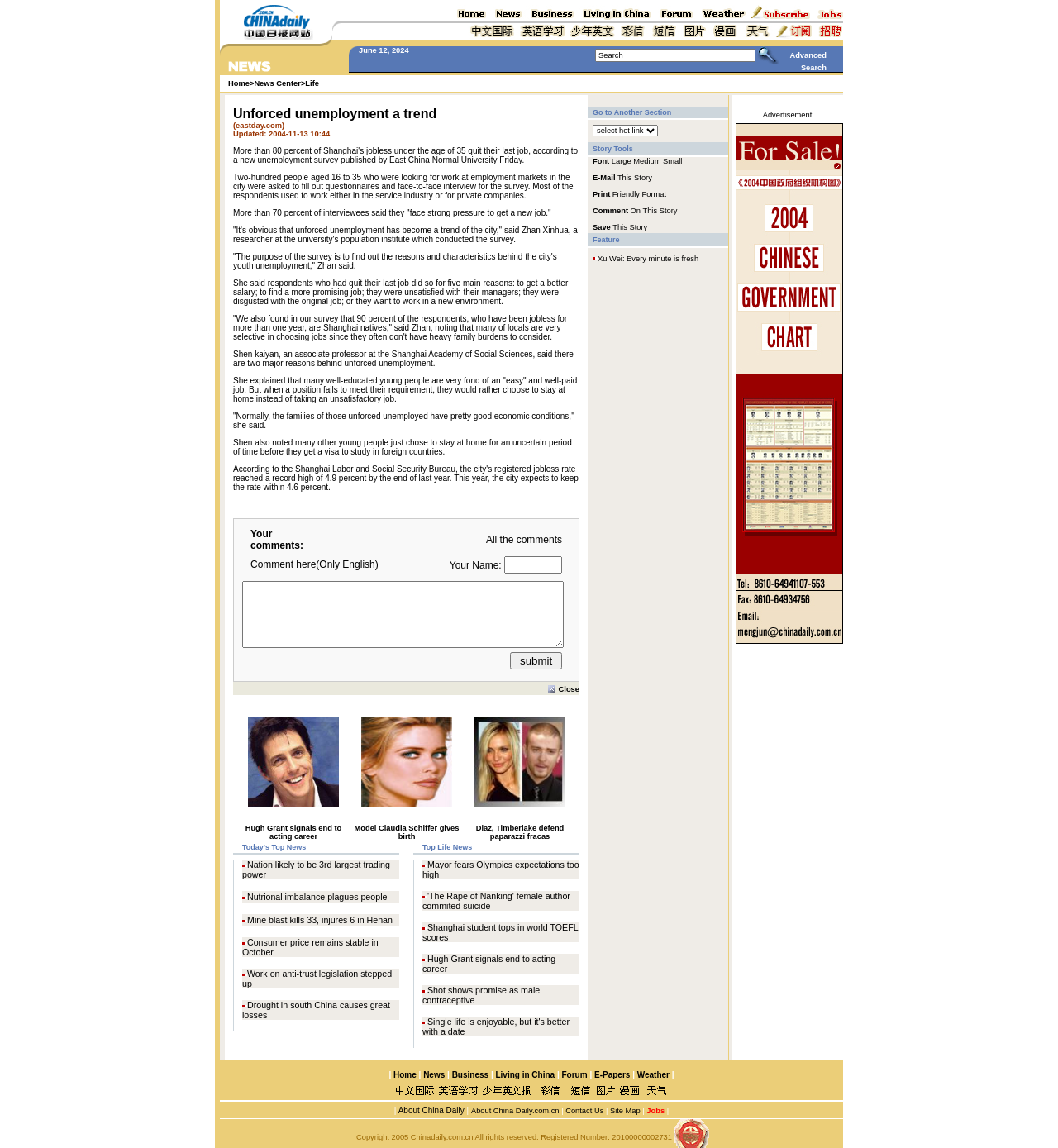Explain in detail what is displayed on the webpage.

The webpage is about an article titled "Unforced unemployment a trend" with a focus on a survey conducted by East China Normal University. The article discusses the reasons and characteristics behind youth unemployment in Shanghai.

At the top of the page, there is a table with two rows and multiple columns, containing several images and a navigation menu with links to "Home", "News Center", and "Life". Below this table, there is a larger table that takes up most of the page, containing the article's content.

The article is divided into several sections, with headings and paragraphs of text. There are also several images scattered throughout the article, likely used to break up the text and add visual interest.

At the bottom of the page, there is a section for user comments, with a table containing a form to submit comments. The form has fields for users to enter their name and comment, as well as a submit button.

To the right of the article, there is a sidebar with a separate article titled "Hugh Grant signals end to acting career", which appears to be a unrelated news article.